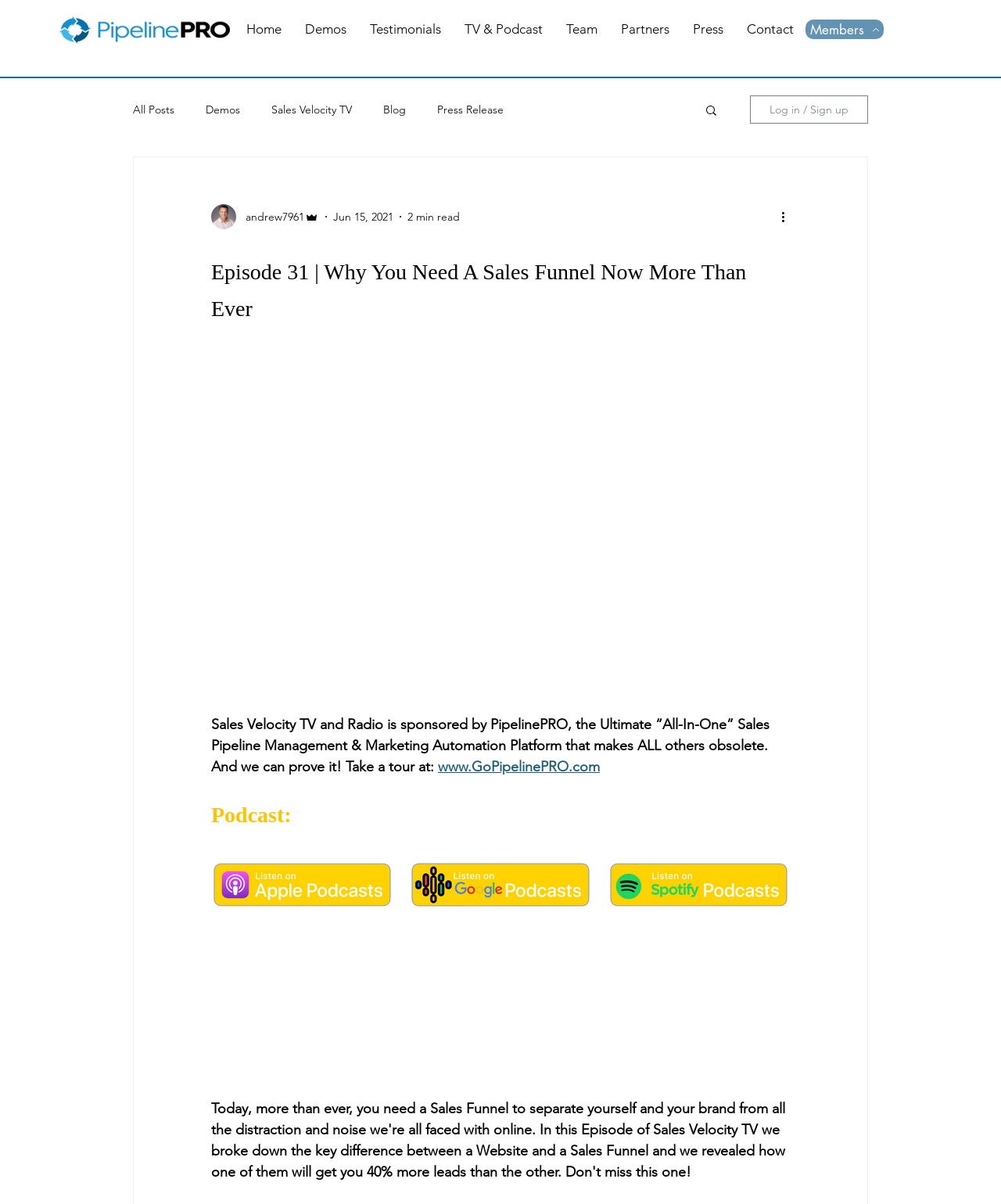Please determine the bounding box coordinates for the UI element described here. Use the format (top-left x, top-left y, bottom-right x, bottom-right y) with values bounded between 0 and 1: Contact

[0.734, 0.006, 0.805, 0.042]